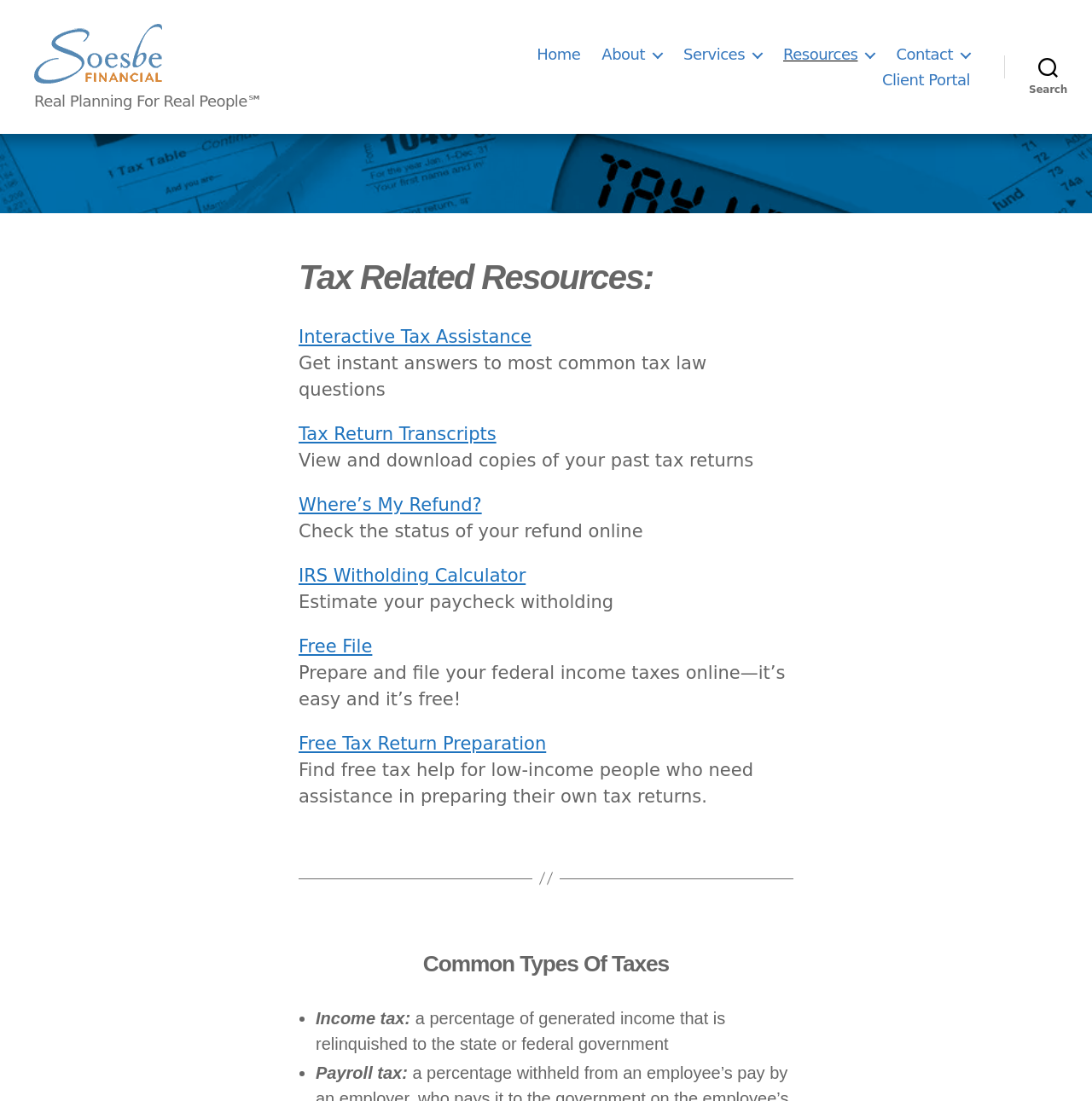Provide the bounding box coordinates for the specified HTML element described in this description: "About". The coordinates should be four float numbers ranging from 0 to 1, in the format [left, top, right, bottom].

[0.551, 0.041, 0.606, 0.058]